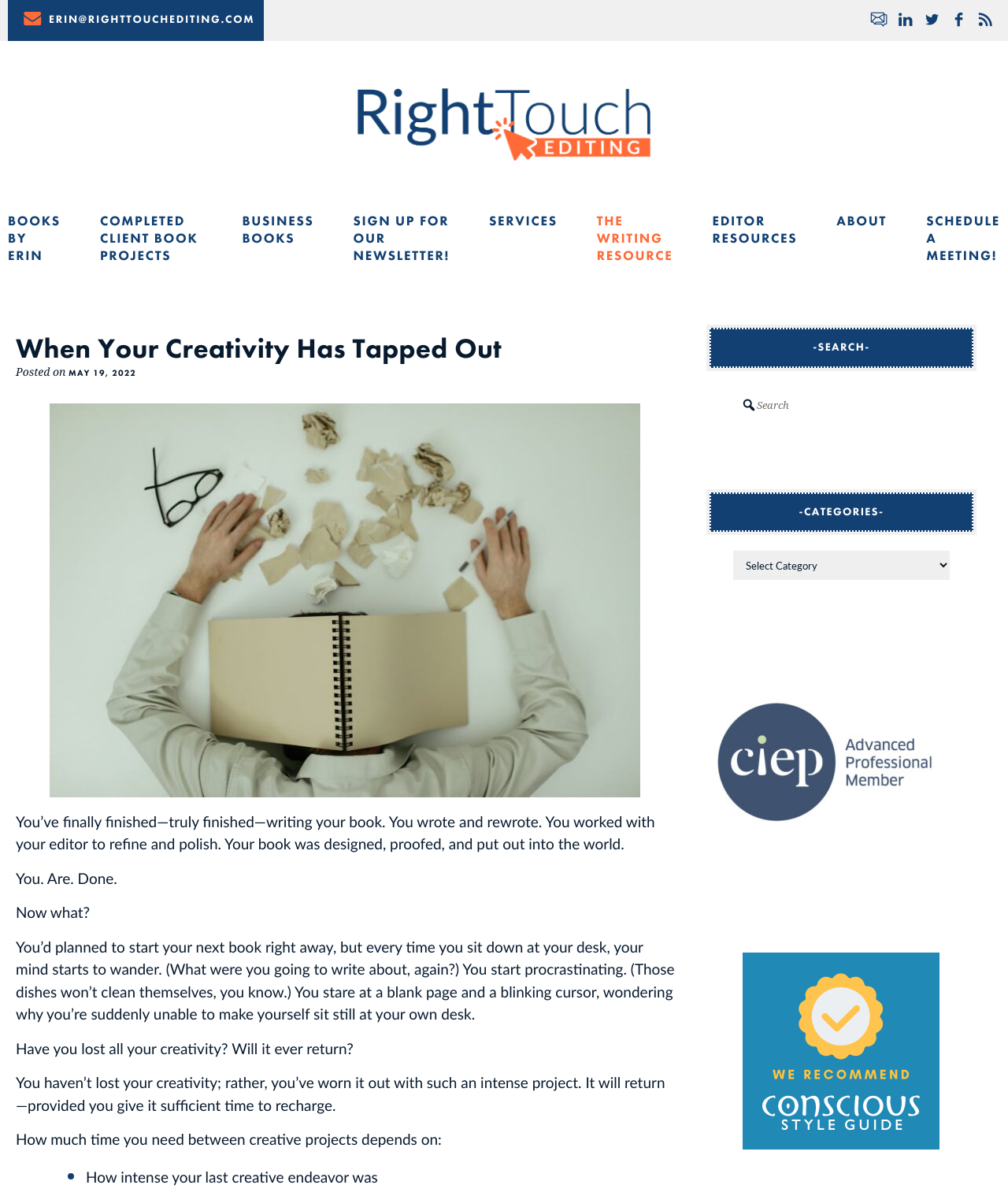Based on the element description Schedule a Meeting!, identify the bounding box of the UI element in the given webpage screenshot. The coordinates should be in the format (top-left x, top-left y, bottom-right x, bottom-right y) and must be between 0 and 1.

[0.919, 0.178, 0.992, 0.225]